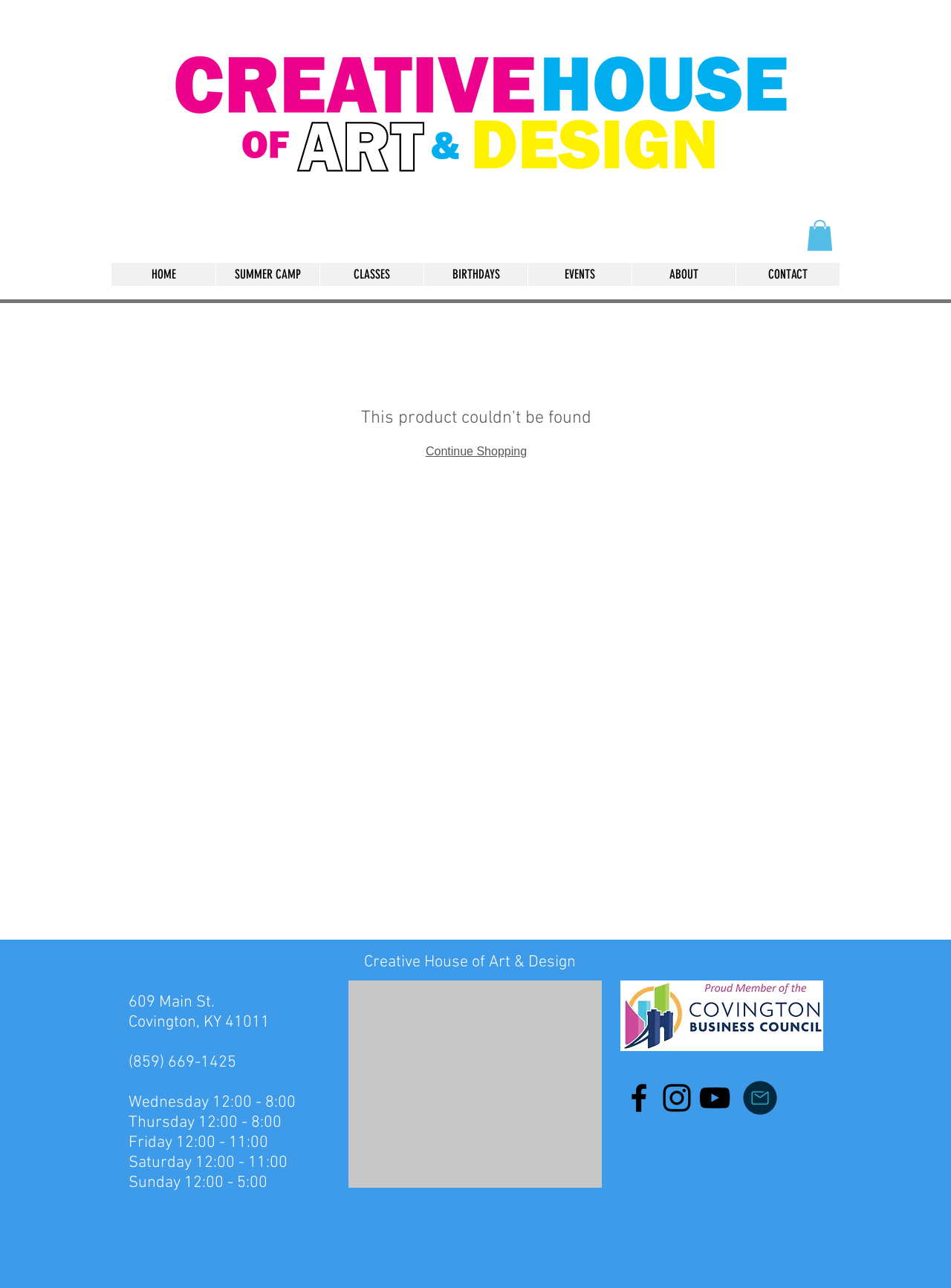Please identify the bounding box coordinates of the clickable area that will fulfill the following instruction: "Click the YouTube social media link". The coordinates should be in the format of four float numbers between 0 and 1, i.e., [left, top, right, bottom].

[0.732, 0.838, 0.771, 0.867]